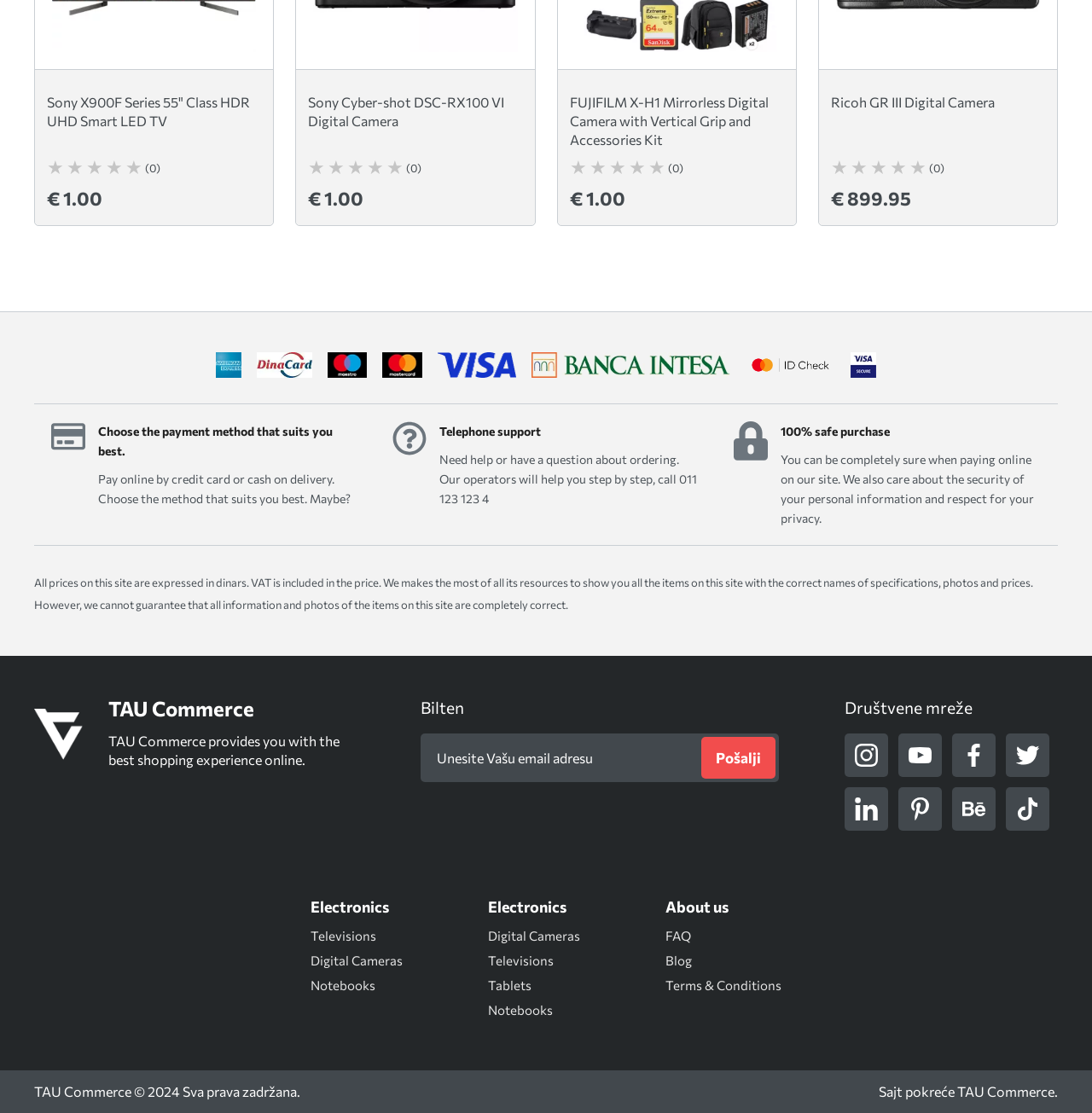Please provide the bounding box coordinates for the element that needs to be clicked to perform the following instruction: "Subscribe to the newsletter". The coordinates should be given as four float numbers between 0 and 1, i.e., [left, top, right, bottom].

[0.642, 0.662, 0.71, 0.7]